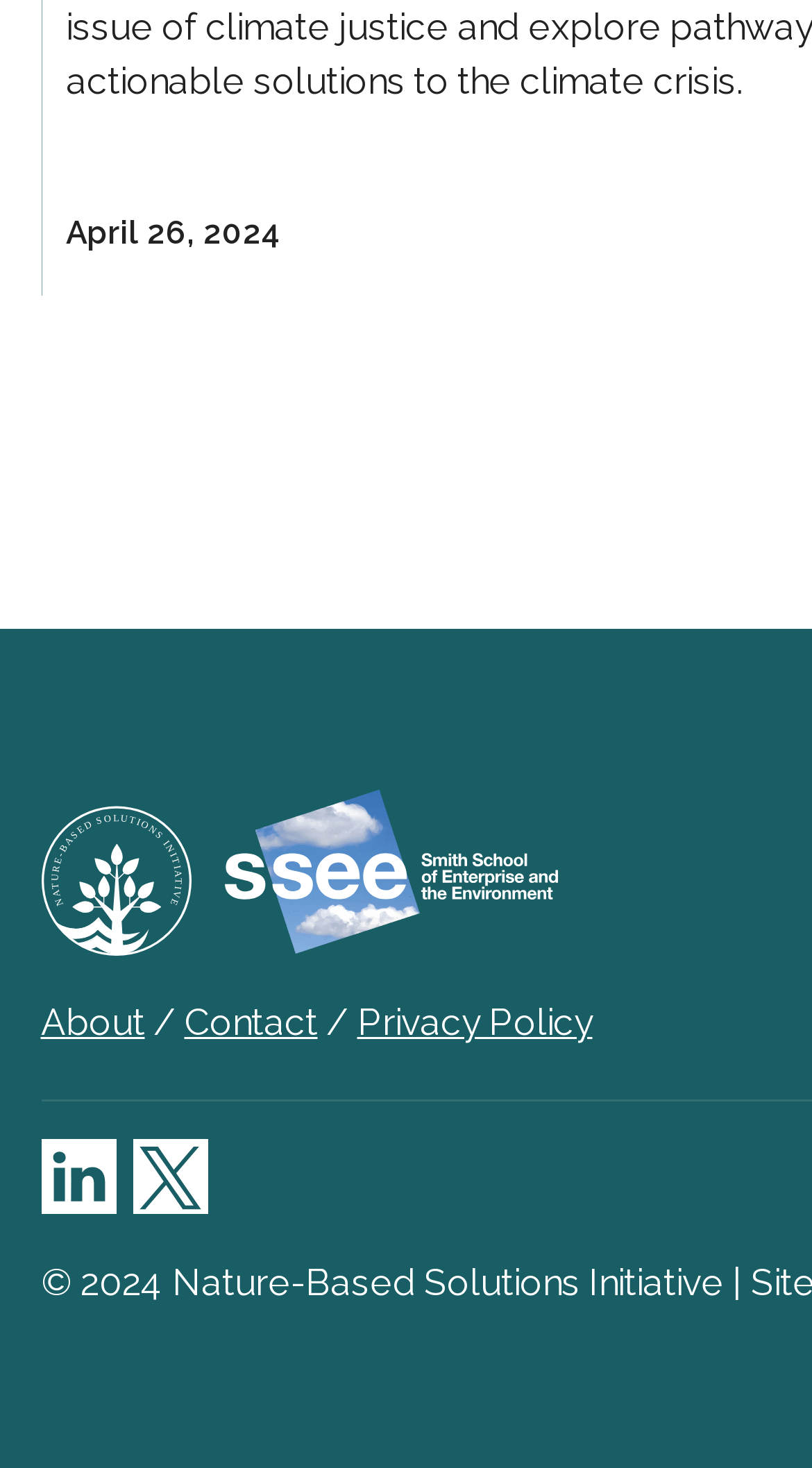What is the position of the LinkedIn logo?
Please answer the question with a single word or phrase, referencing the image.

Top left